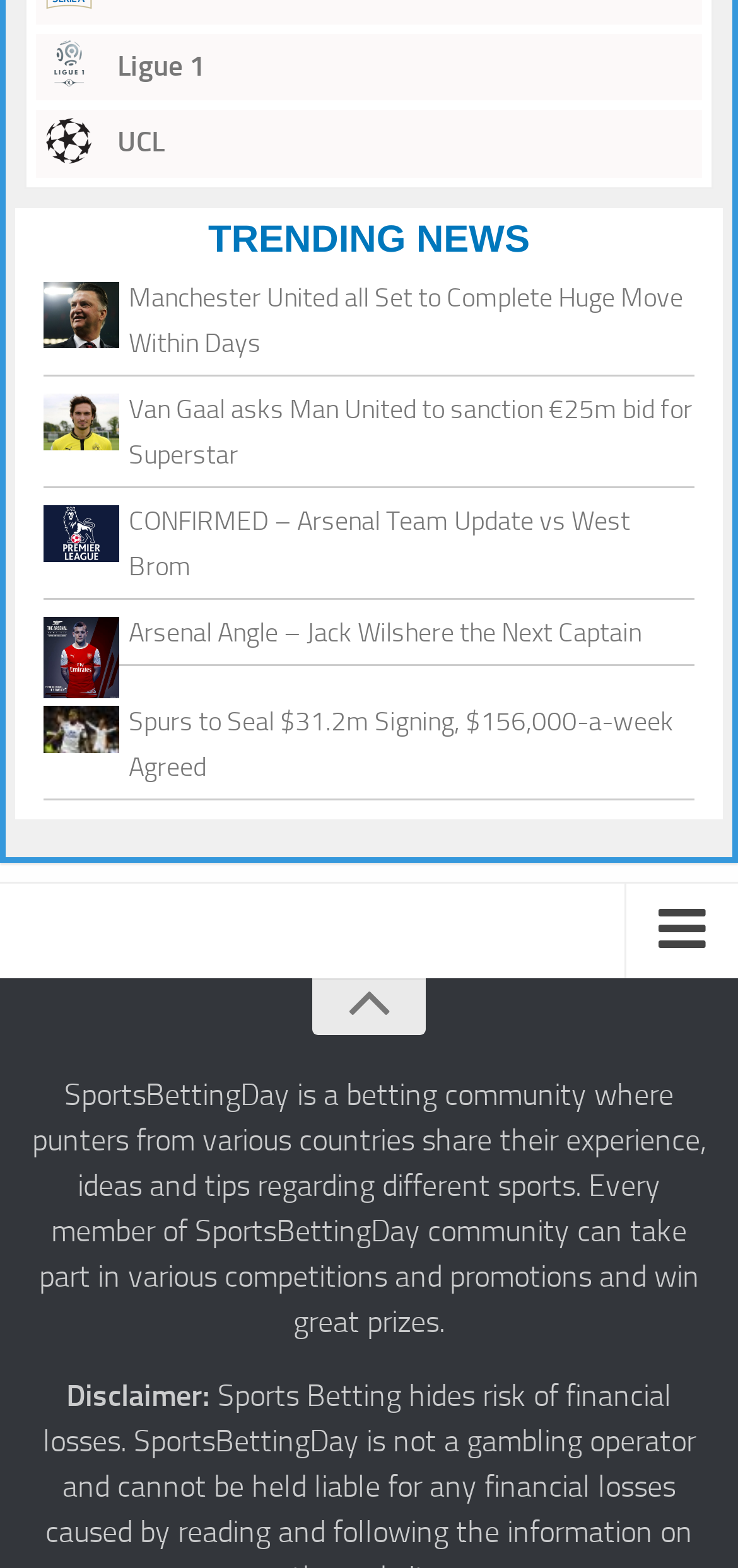Please identify the bounding box coordinates of the region to click in order to complete the task: "Read about TRENDING NEWS". The coordinates must be four float numbers between 0 and 1, specified as [left, top, right, bottom].

[0.059, 0.139, 0.941, 0.168]